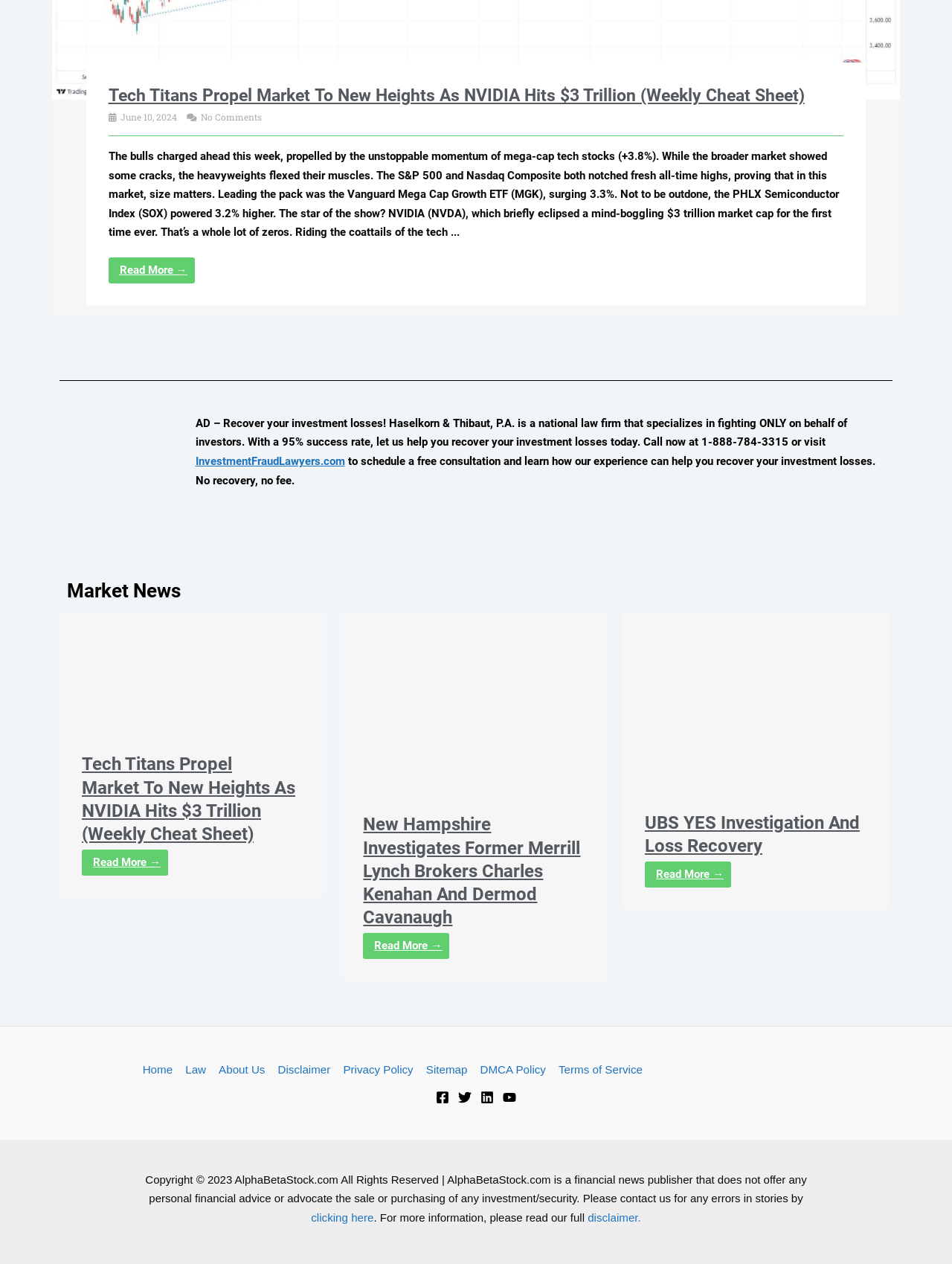What is the name of the ETF that surged 3.3%?
Look at the screenshot and provide an in-depth answer.

The answer can be found in the text section where it is mentioned that the Vanguard Mega Cap Growth ETF (MGK) surged 3.3%.